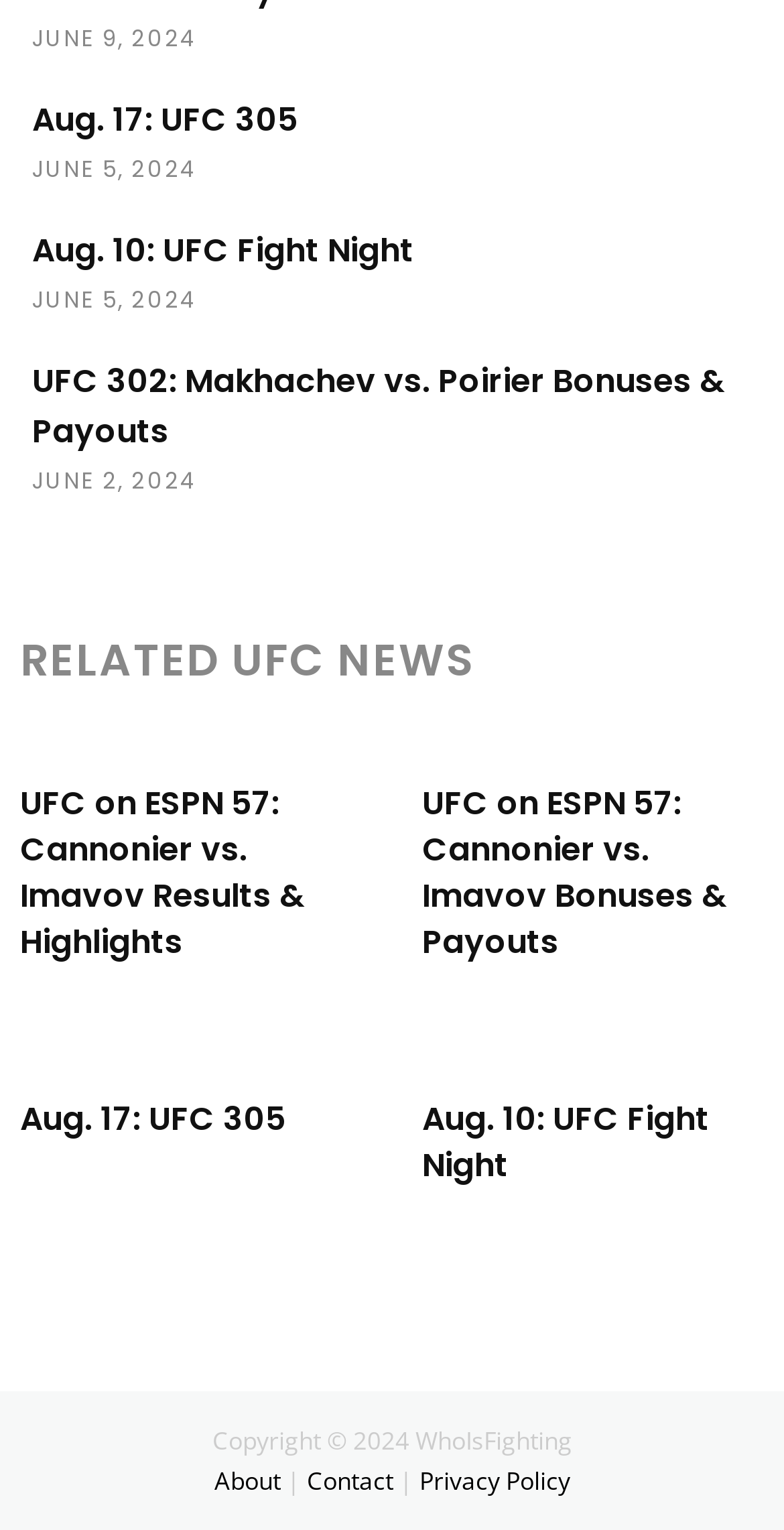Please provide a comprehensive answer to the question below using the information from the image: What is the copyright year of WhoIsFighting?

I found the answer by looking at the StaticText 'Copyright © 2024 WhoIsFighting' at the bottom of the page. The copyright year is 2024.